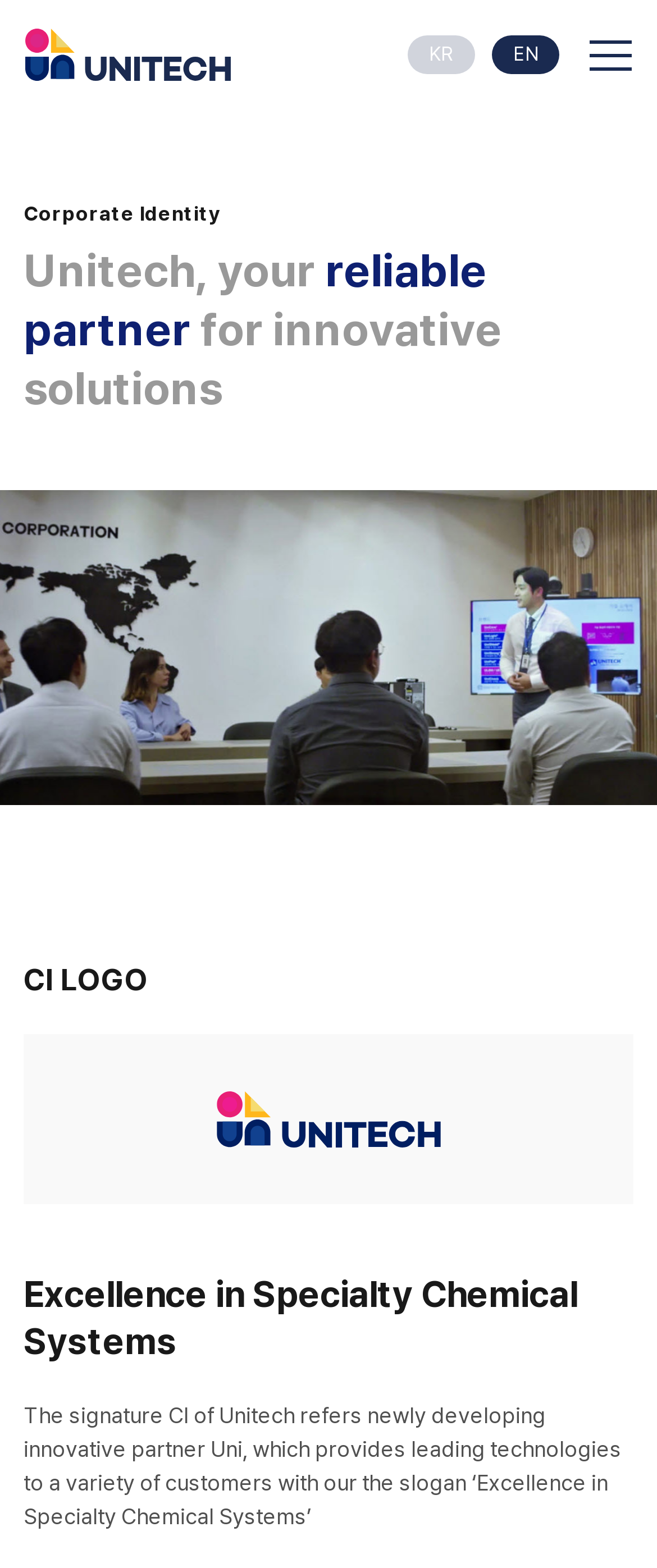Find the bounding box coordinates corresponding to the UI element with the description: "kr". The coordinates should be formatted as [left, top, right, bottom], with values as floats between 0 and 1.

[0.621, 0.023, 0.723, 0.047]